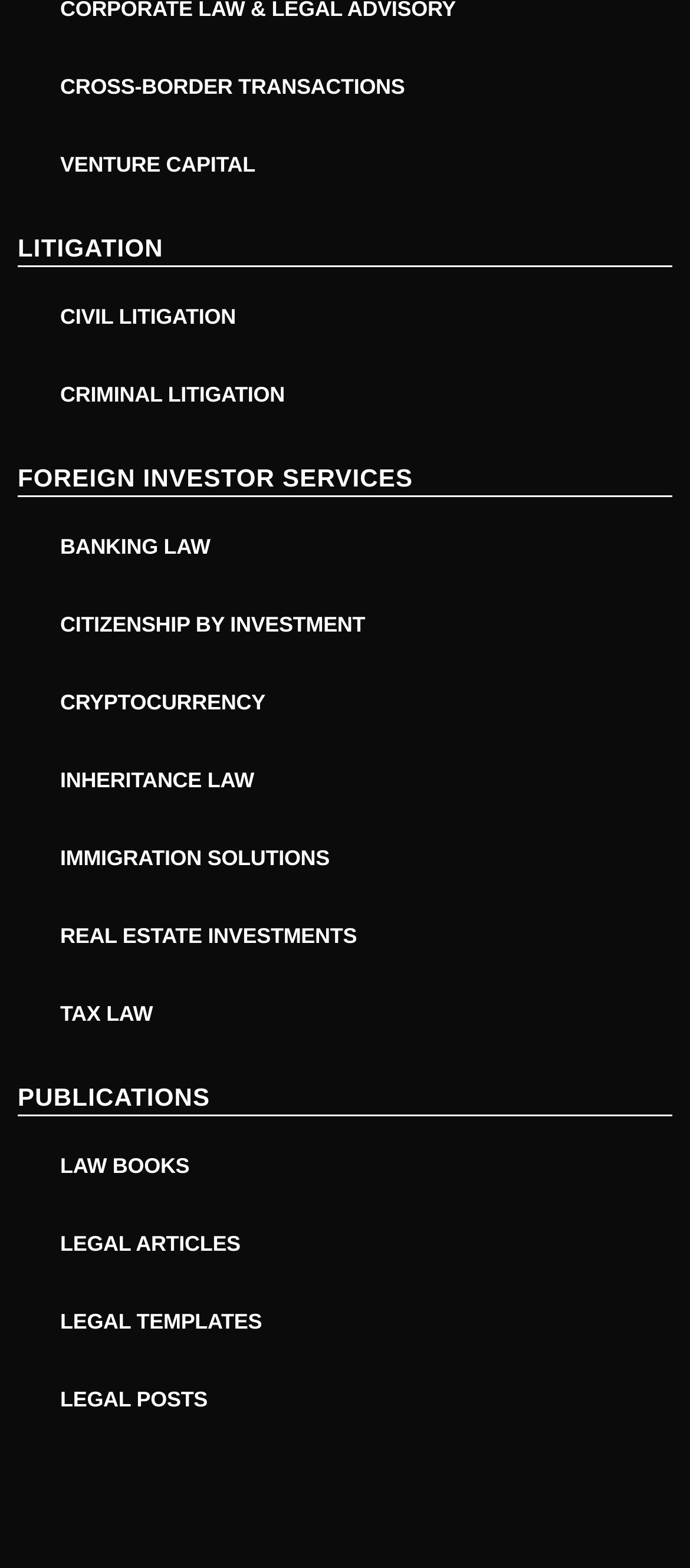Locate the bounding box coordinates of the element that needs to be clicked to carry out the instruction: "View CIVIL LITIGATION". The coordinates should be given as four float numbers ranging from 0 to 1, i.e., [left, top, right, bottom].

[0.026, 0.181, 0.974, 0.222]